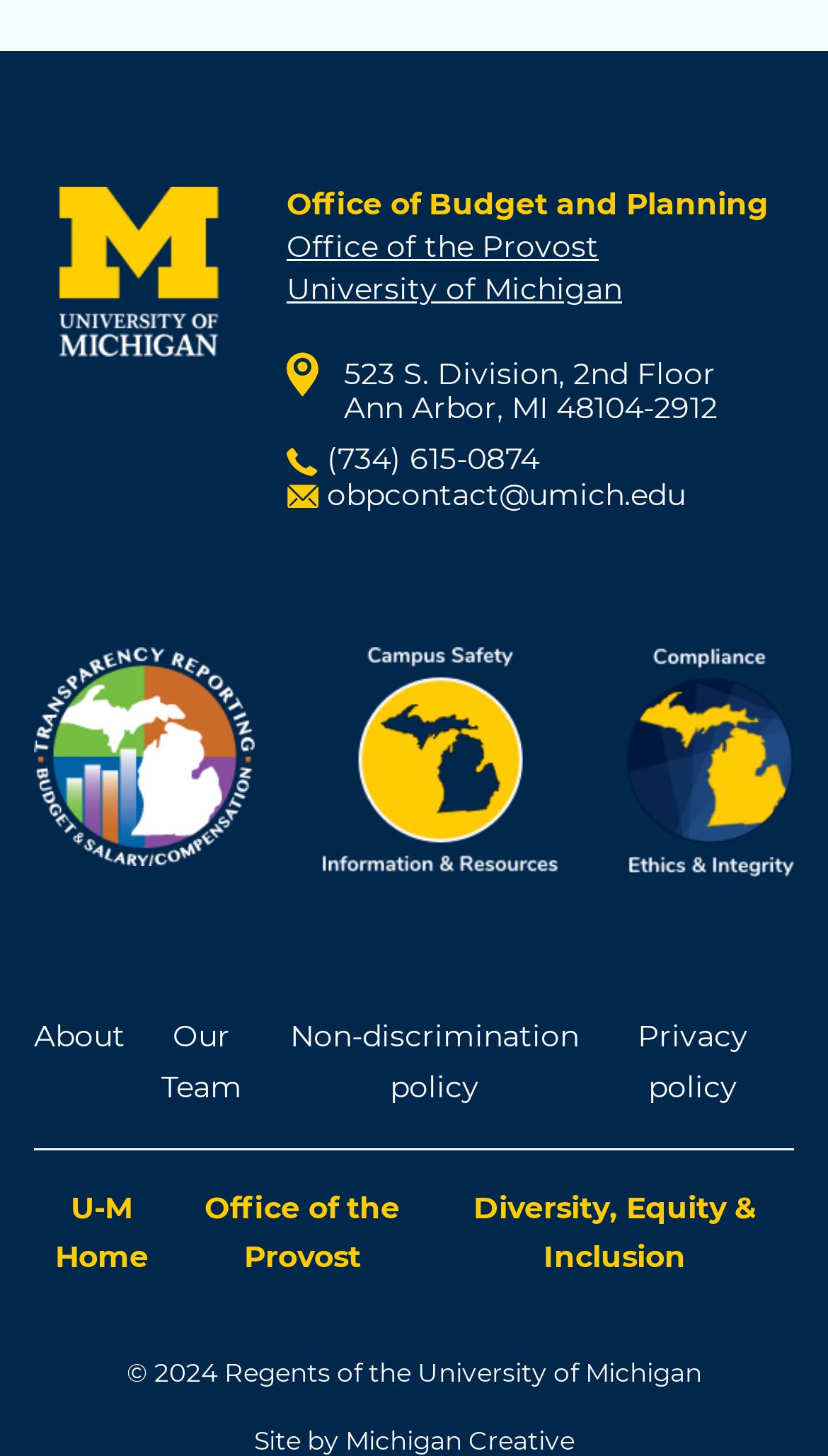Please determine the bounding box coordinates of the section I need to click to accomplish this instruction: "go to the University of Michigan homepage".

[0.346, 0.187, 0.928, 0.21]